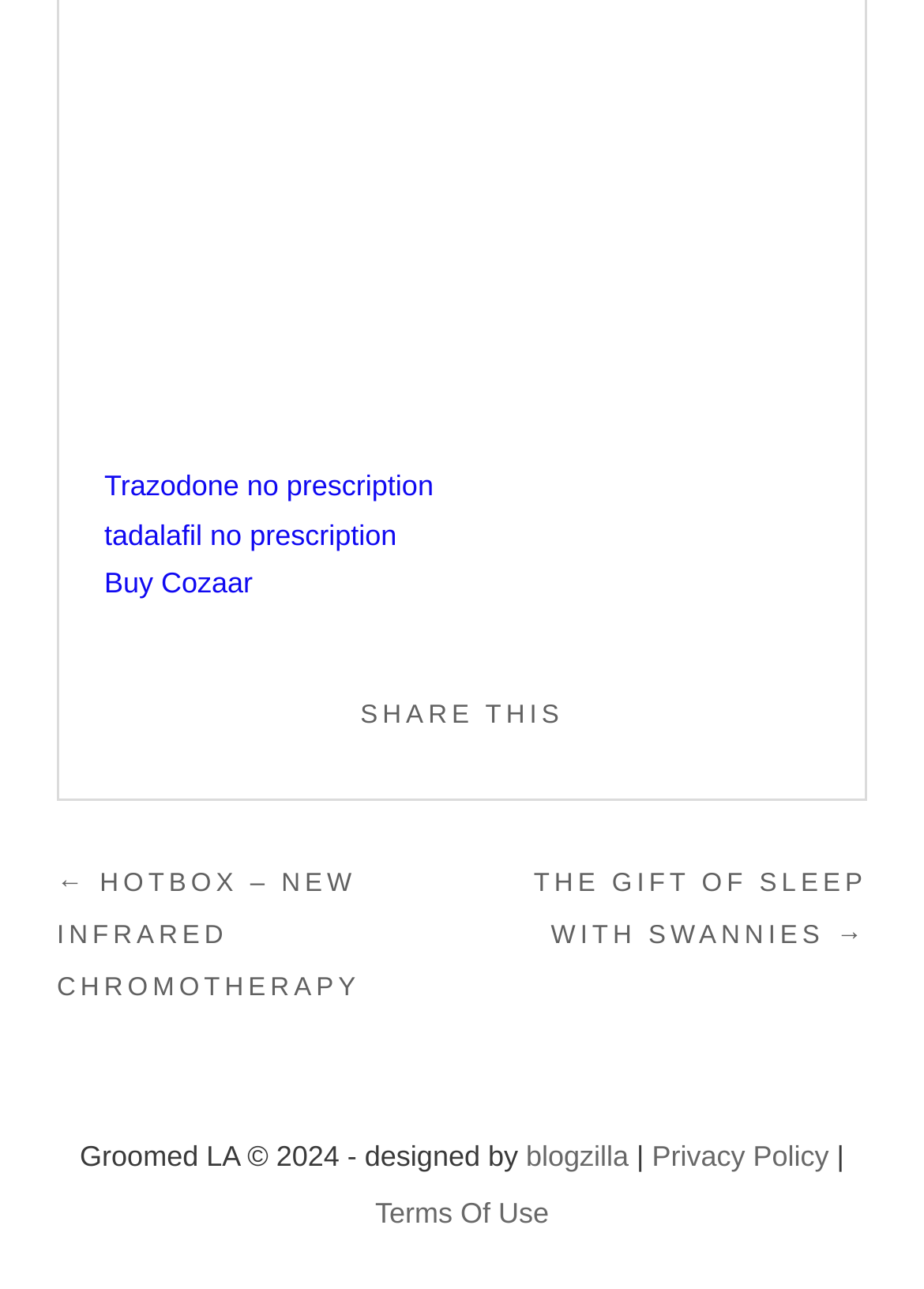Please provide the bounding box coordinates for the element that needs to be clicked to perform the instruction: "Click on 'THE GIFT OF SLEEP WITH SWANNIES →'". The coordinates must consist of four float numbers between 0 and 1, formatted as [left, top, right, bottom].

[0.578, 0.674, 0.938, 0.737]